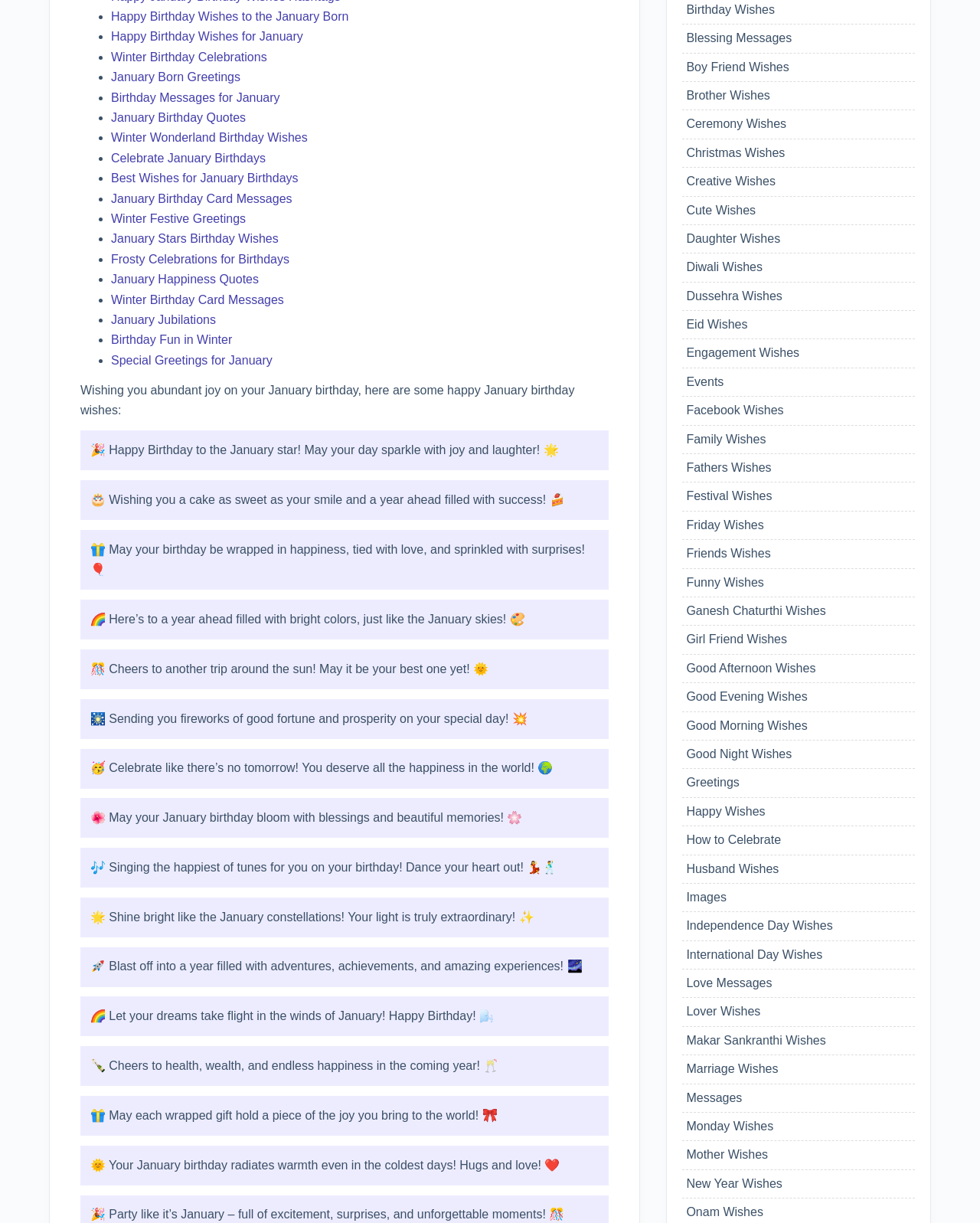Determine the bounding box coordinates of the UI element described by: "Makar Sankranthi Wishes".

[0.7, 0.845, 0.843, 0.856]